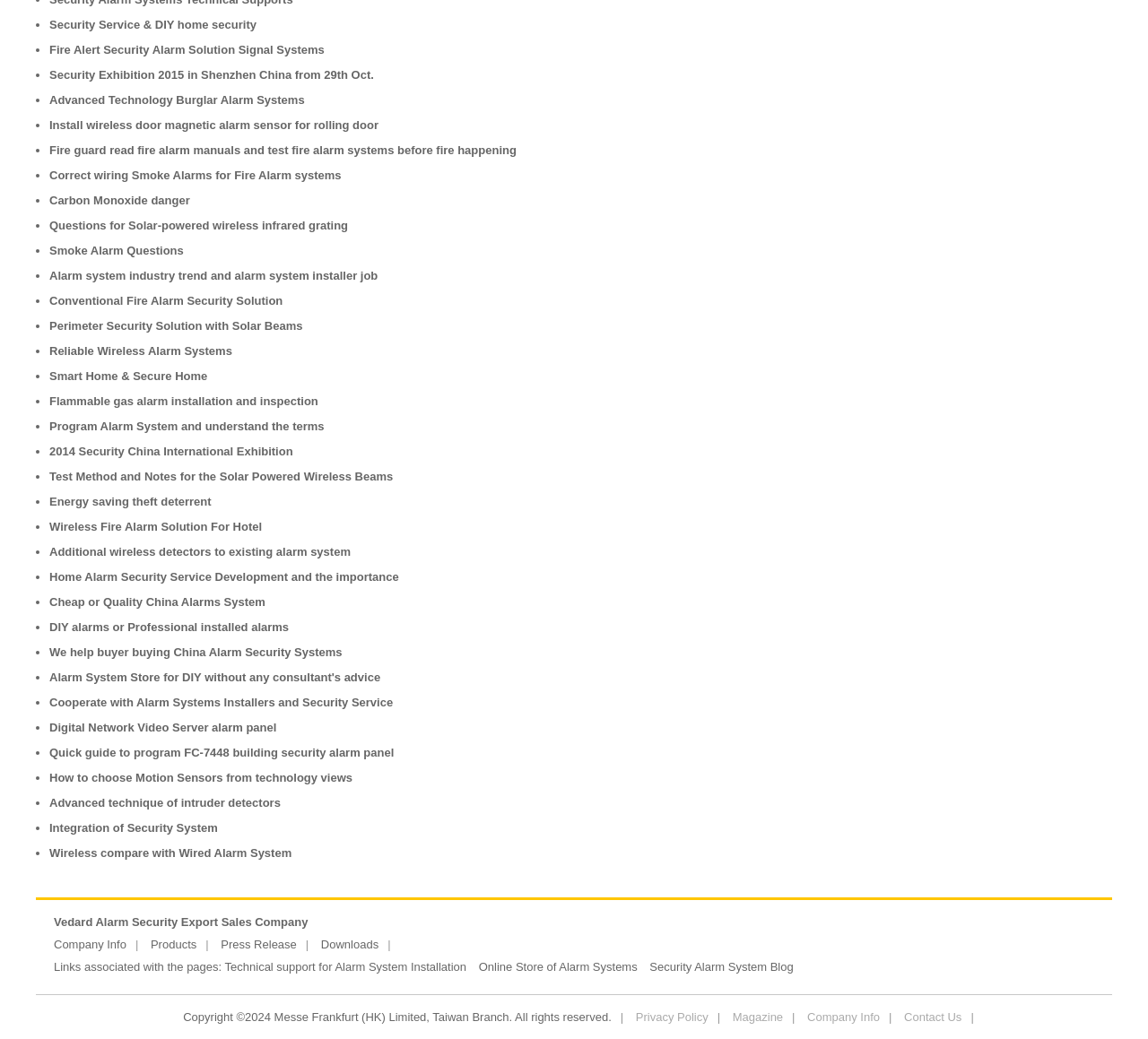Could you provide the bounding box coordinates for the portion of the screen to click to complete this instruction: "Check out Online Store of Alarm Systems"?

[0.417, 0.924, 0.555, 0.937]